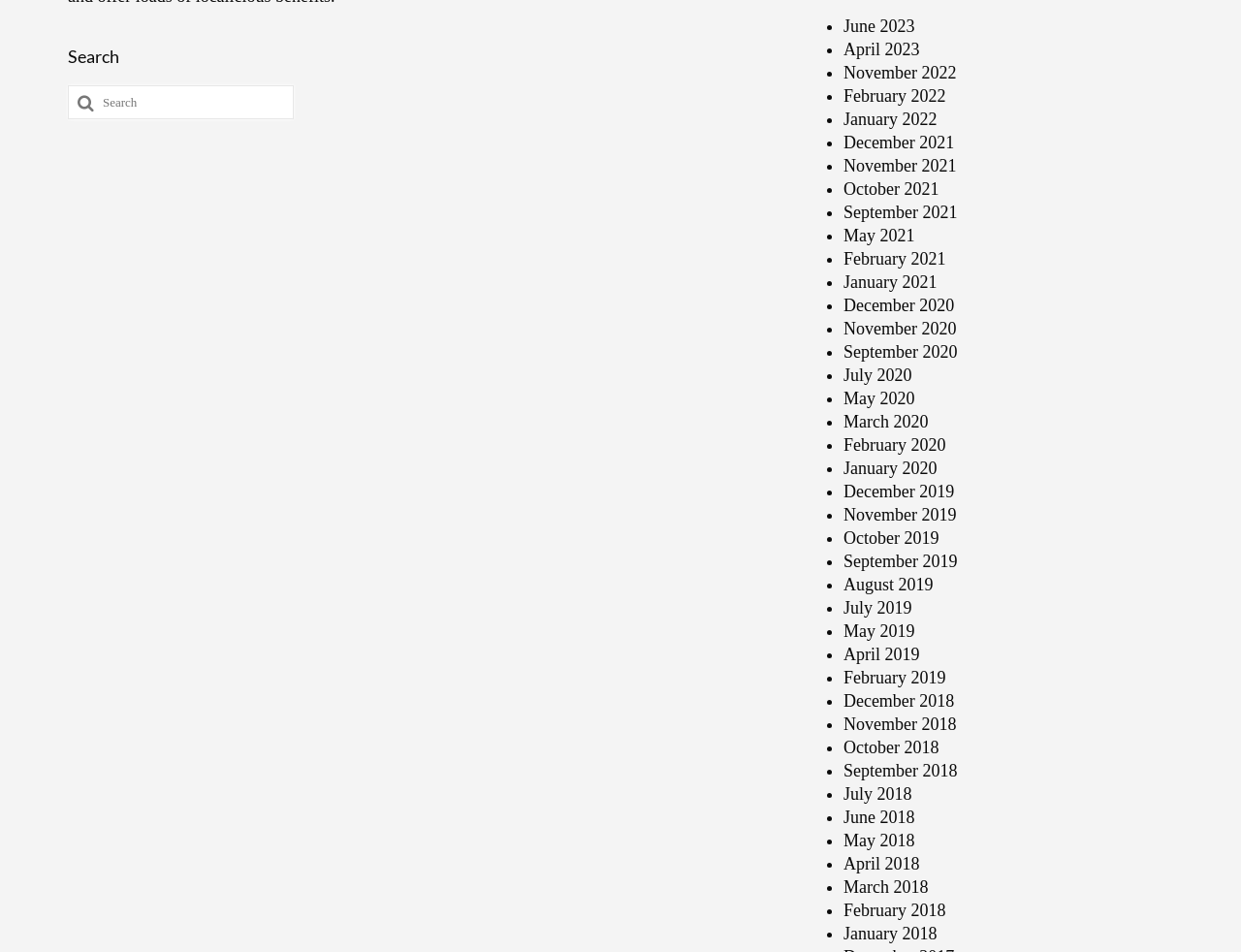Please identify the bounding box coordinates of the clickable area that will fulfill the following instruction: "Click on June 2023". The coordinates should be in the format of four float numbers between 0 and 1, i.e., [left, top, right, bottom].

[0.68, 0.018, 0.737, 0.038]